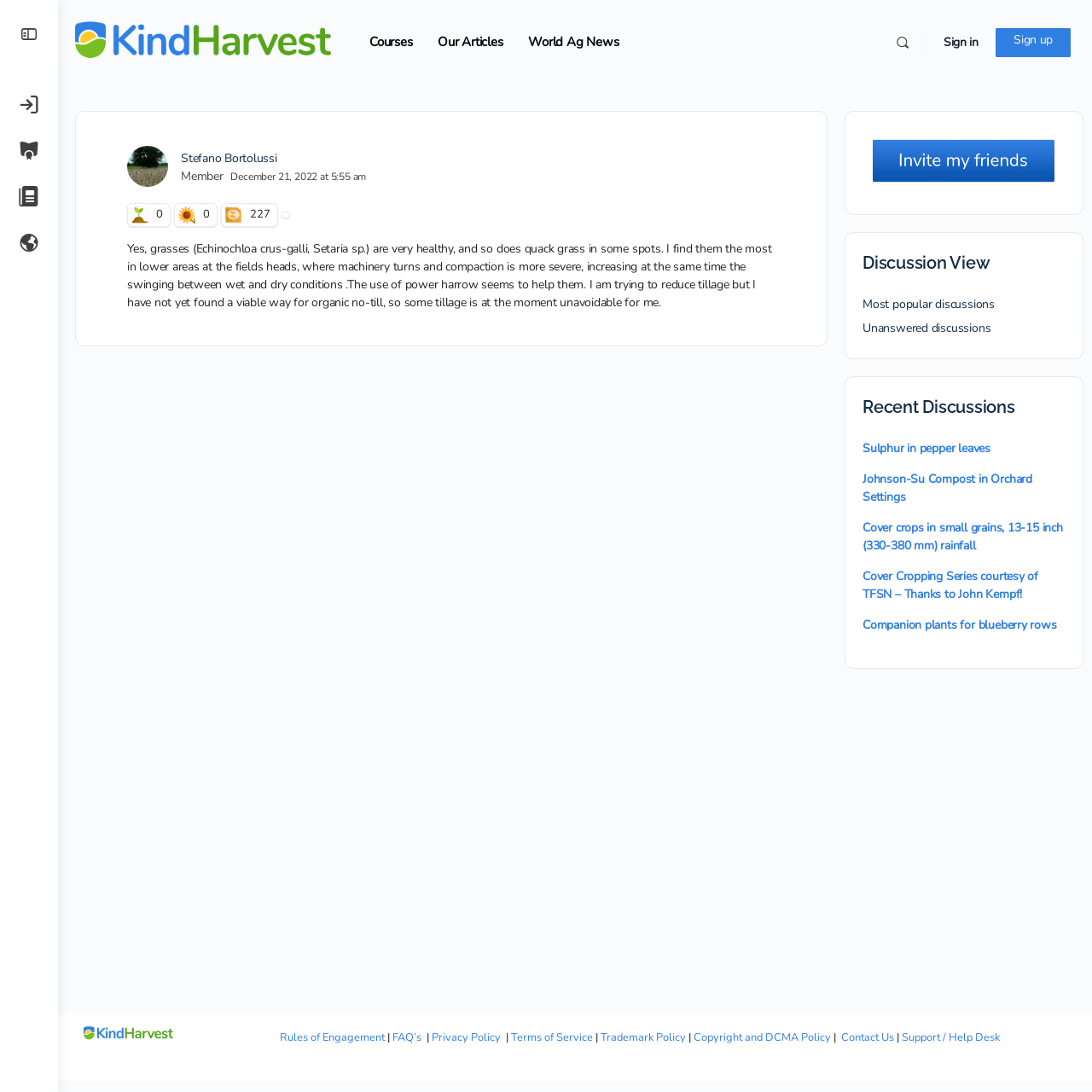Answer the question with a single word or phrase: 
What can users do on this website?

Discuss and learn